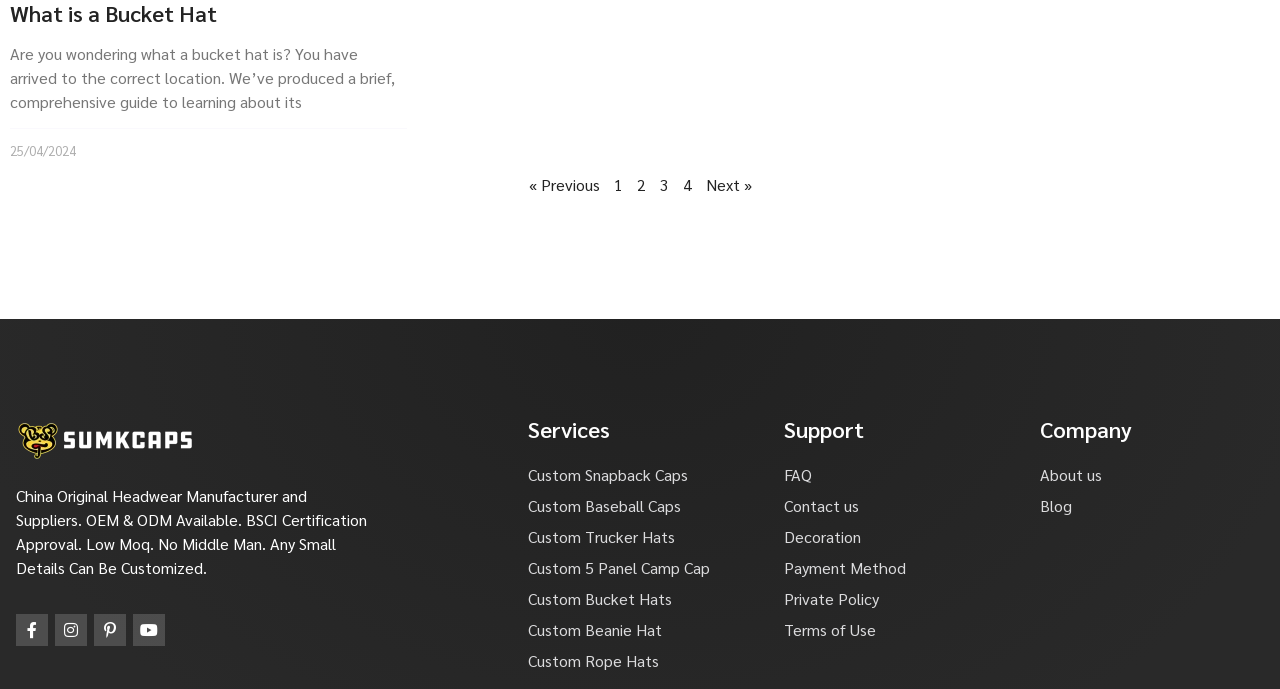Please determine the bounding box coordinates of the element's region to click in order to carry out the following instruction: "View FAQ". The coordinates should be four float numbers between 0 and 1, i.e., [left, top, right, bottom].

[0.612, 0.672, 0.788, 0.707]